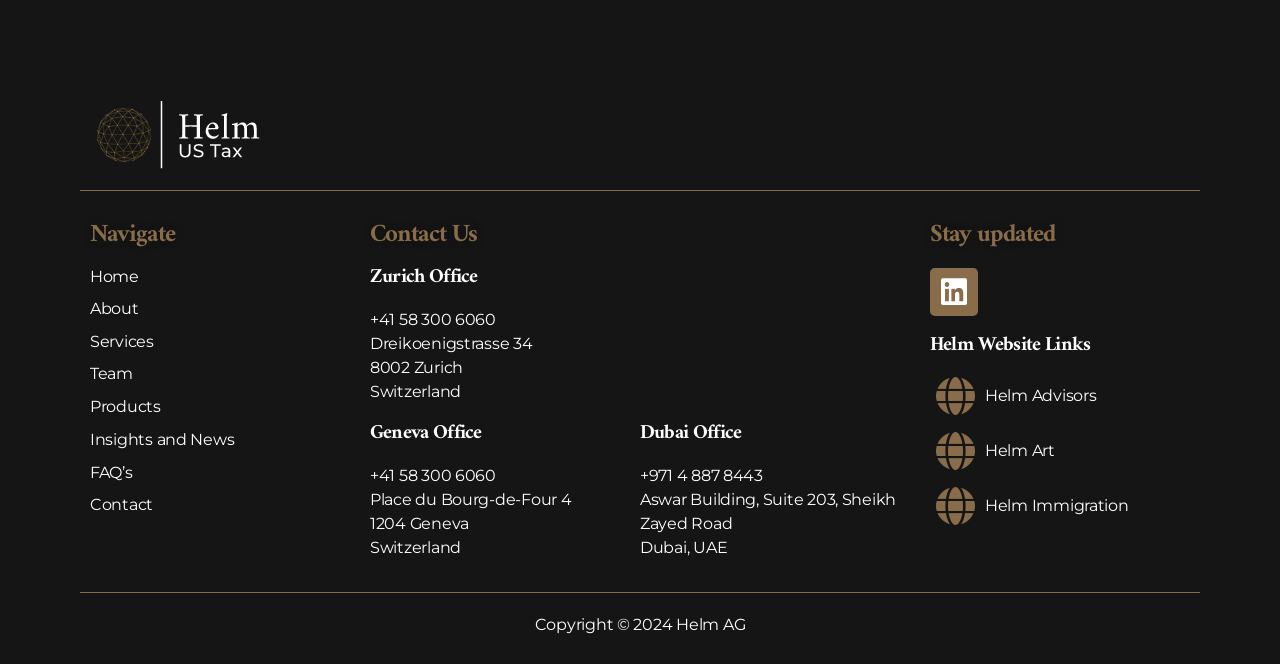What is the copyright year of the website?
Can you provide an in-depth and detailed response to the question?

I found the copyright year by looking at the bottom of the page, where it is listed as 'Copyright © 2024 Helm AG'.